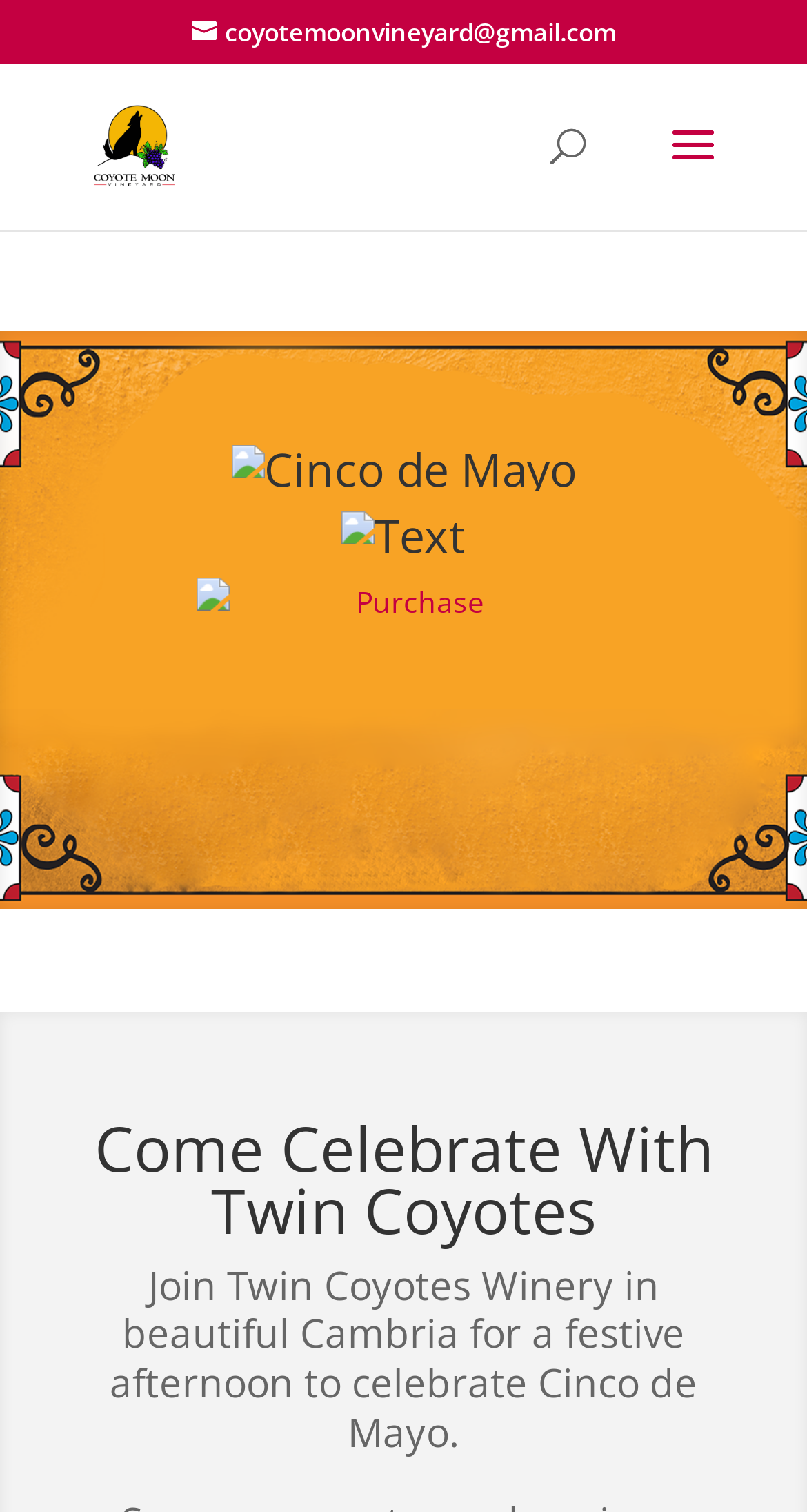Please answer the following question using a single word or phrase: 
What can be purchased?

Unknown